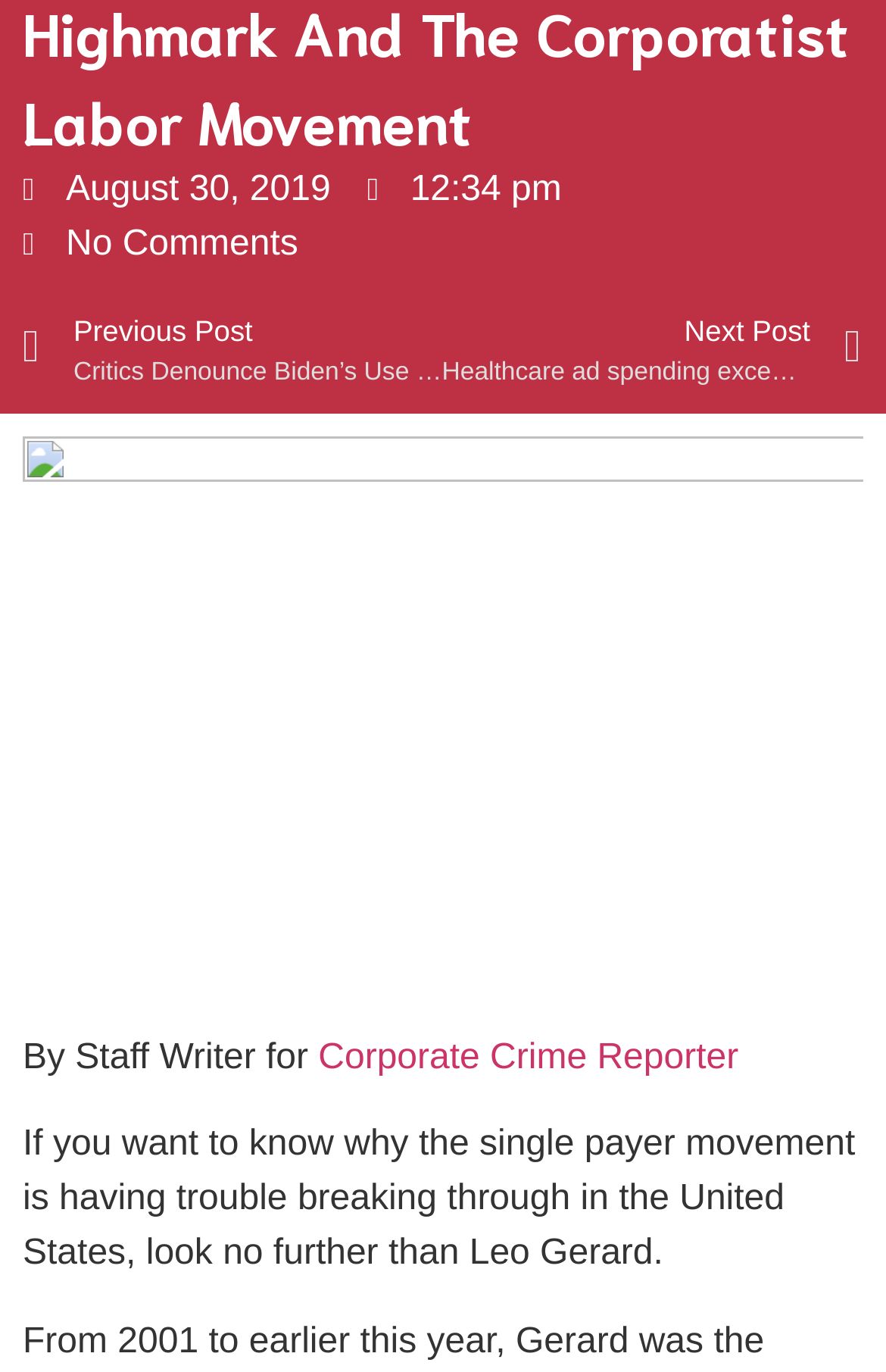Given the element description Corporate Crime Reporter, specify the bounding box coordinates of the corresponding UI element in the format (top-left x, top-left y, bottom-right x, bottom-right y). All values must be between 0 and 1.

[0.359, 0.757, 0.833, 0.785]